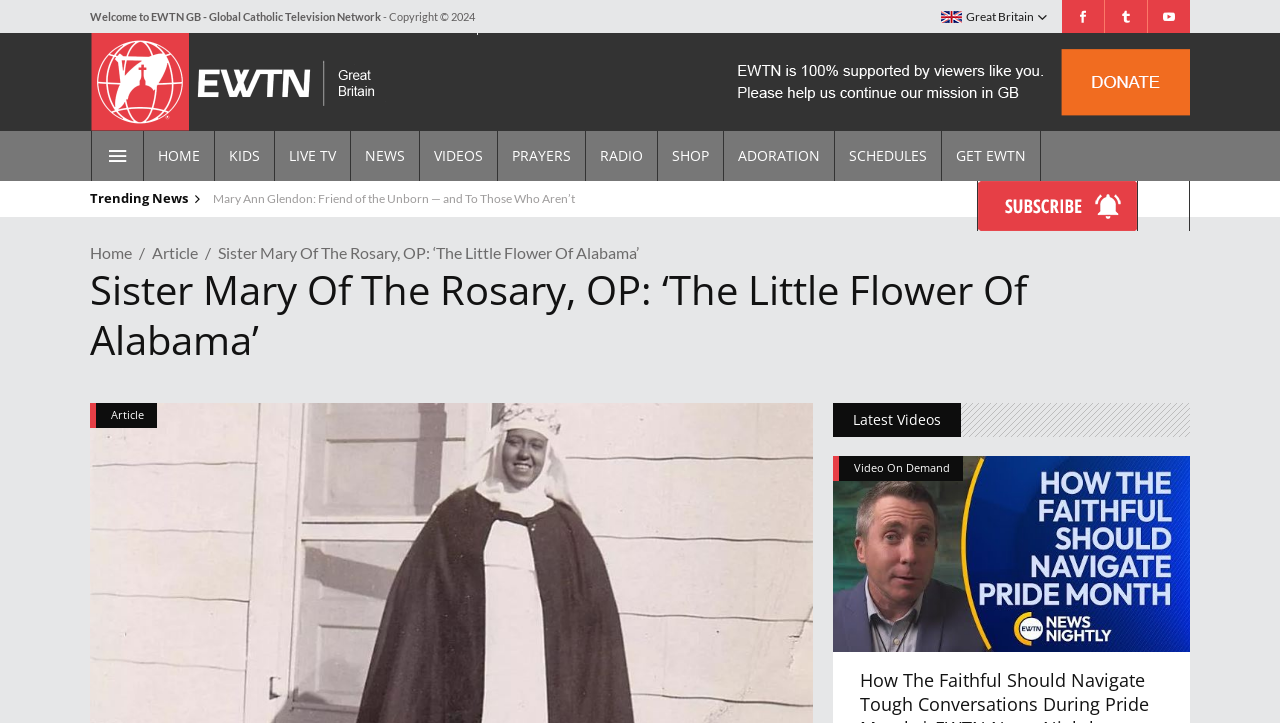Please identify the bounding box coordinates of where to click in order to follow the instruction: "Watch the latest videos".

[0.667, 0.567, 0.735, 0.593]